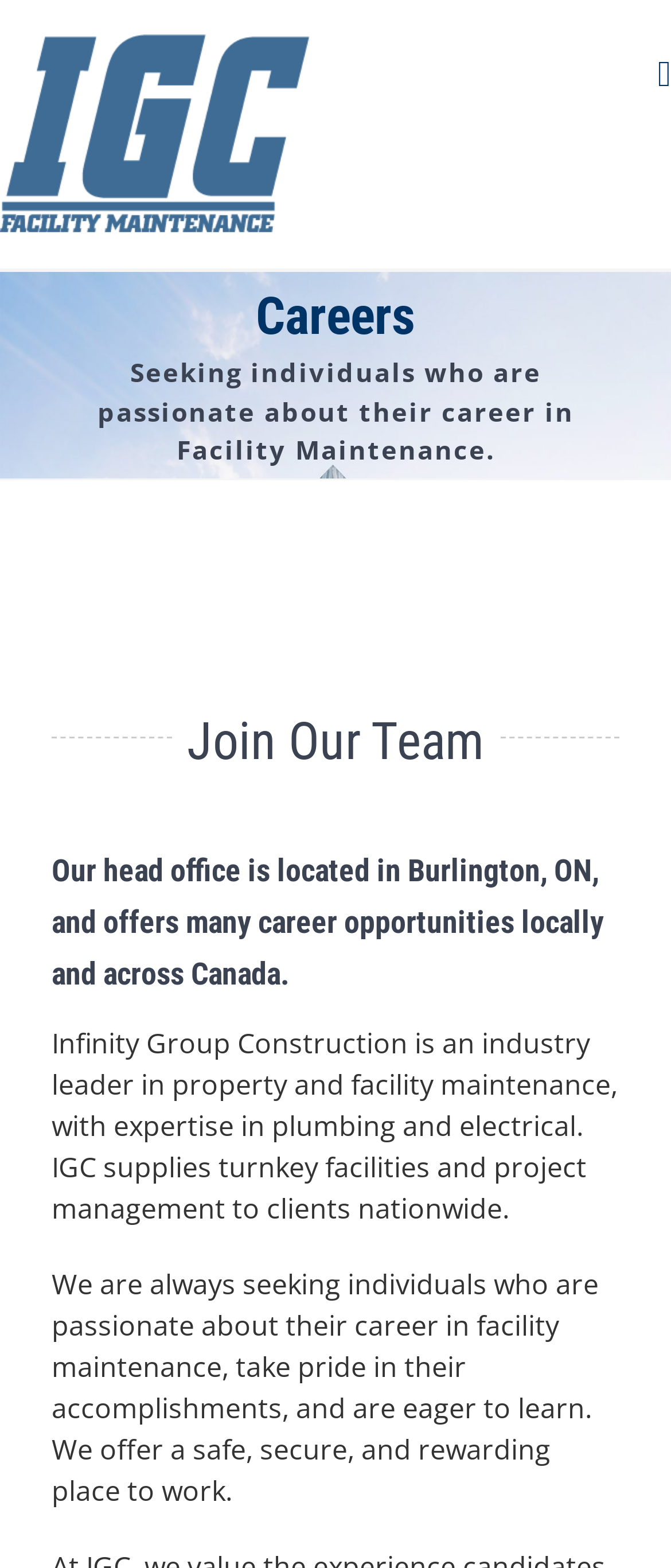Generate a thorough explanation of the webpage's elements.

The webpage is about the careers section of Infinity Group Construction. At the top left corner, there is a logo of Infinity Group Construction, which is an image linked to the company's website. On the top right corner, there is a toggle button to open the mobile menu.

Below the logo, there is a heading that reads "Careers" in a prominent font size. Underneath, there is a subheading that describes the type of individuals the company is seeking to hire, emphasizing their passion for their career in facility maintenance.

Further down, there is a section with a heading "Join Our Team" that highlights the company's head office location in Burlington, ON, and the various career opportunities available locally and across Canada.

Below this section, there is a paragraph of text that describes Infinity Group Construction as an industry leader in property and facility maintenance, with expertise in plumbing and electrical, and its ability to supply turnkey facilities and project management to clients nationwide.

Finally, there is another paragraph of text that outlines the company's work environment, emphasizing the importance of safety, security, and rewards, and its desire to attract individuals who are passionate about their career in facility maintenance and eager to learn.